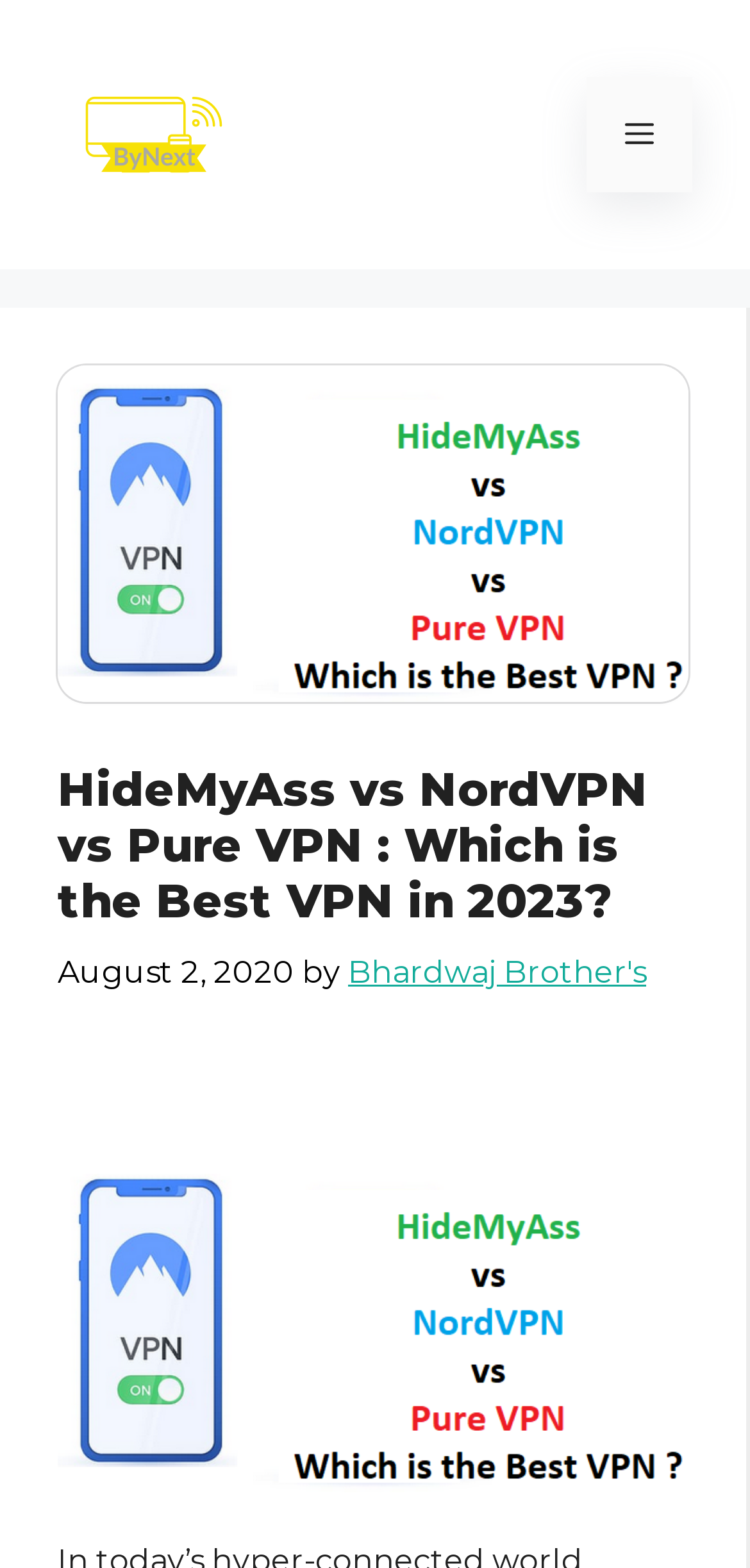What is the purpose of the button with the text 'Menu'?
Refer to the image and provide a thorough answer to the question.

The button with the text 'Menu' is located in the navigation section and has an attribute 'expanded' set to 'False', indicating that it is used to toggle the menu. Its purpose is to show or hide the menu items.